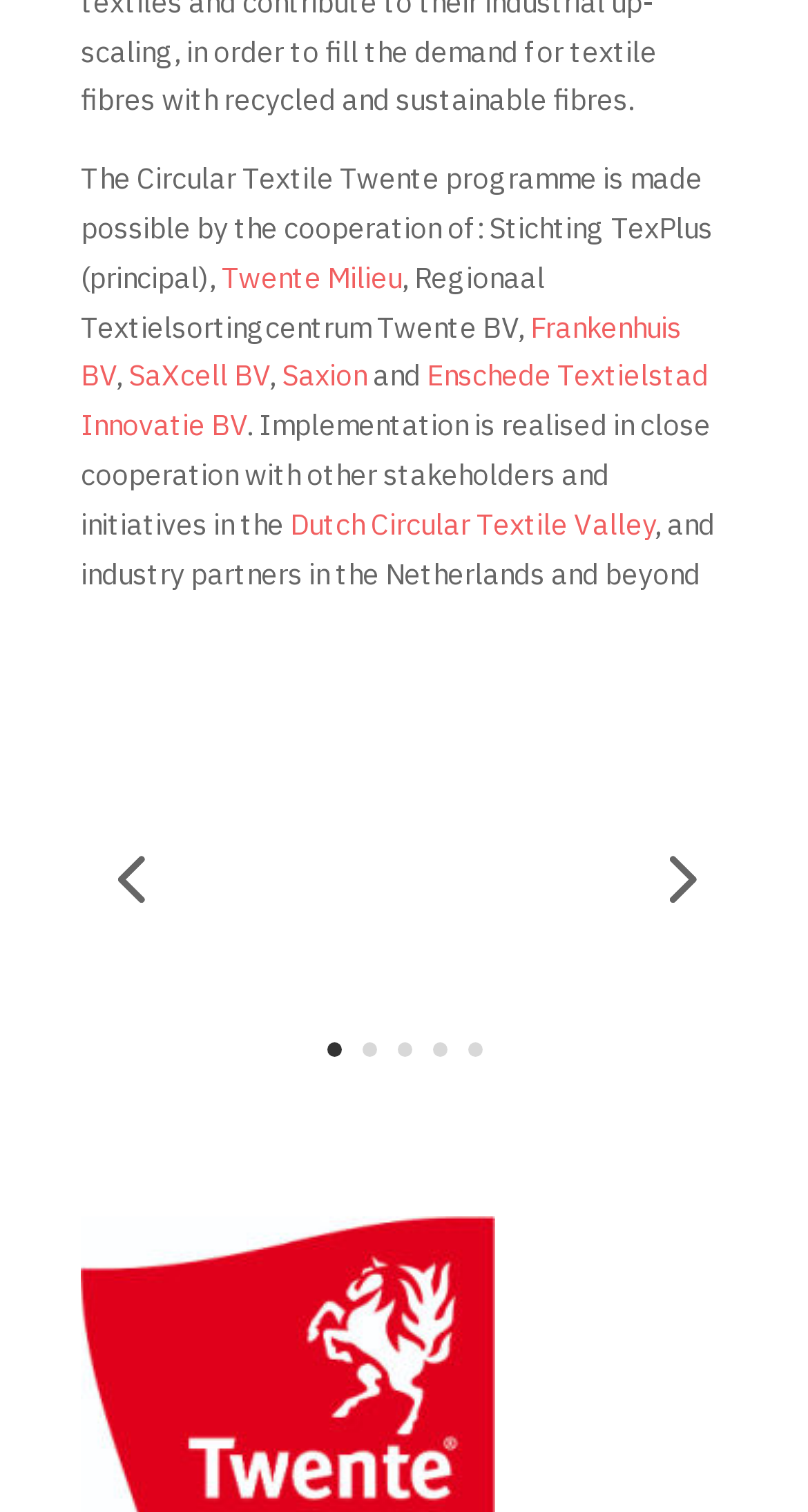What is the main programme mentioned on this webpage?
Look at the webpage screenshot and answer the question with a detailed explanation.

The main programme mentioned on this webpage is the Circular Textile Twente programme, which is stated in the first sentence of the webpage.